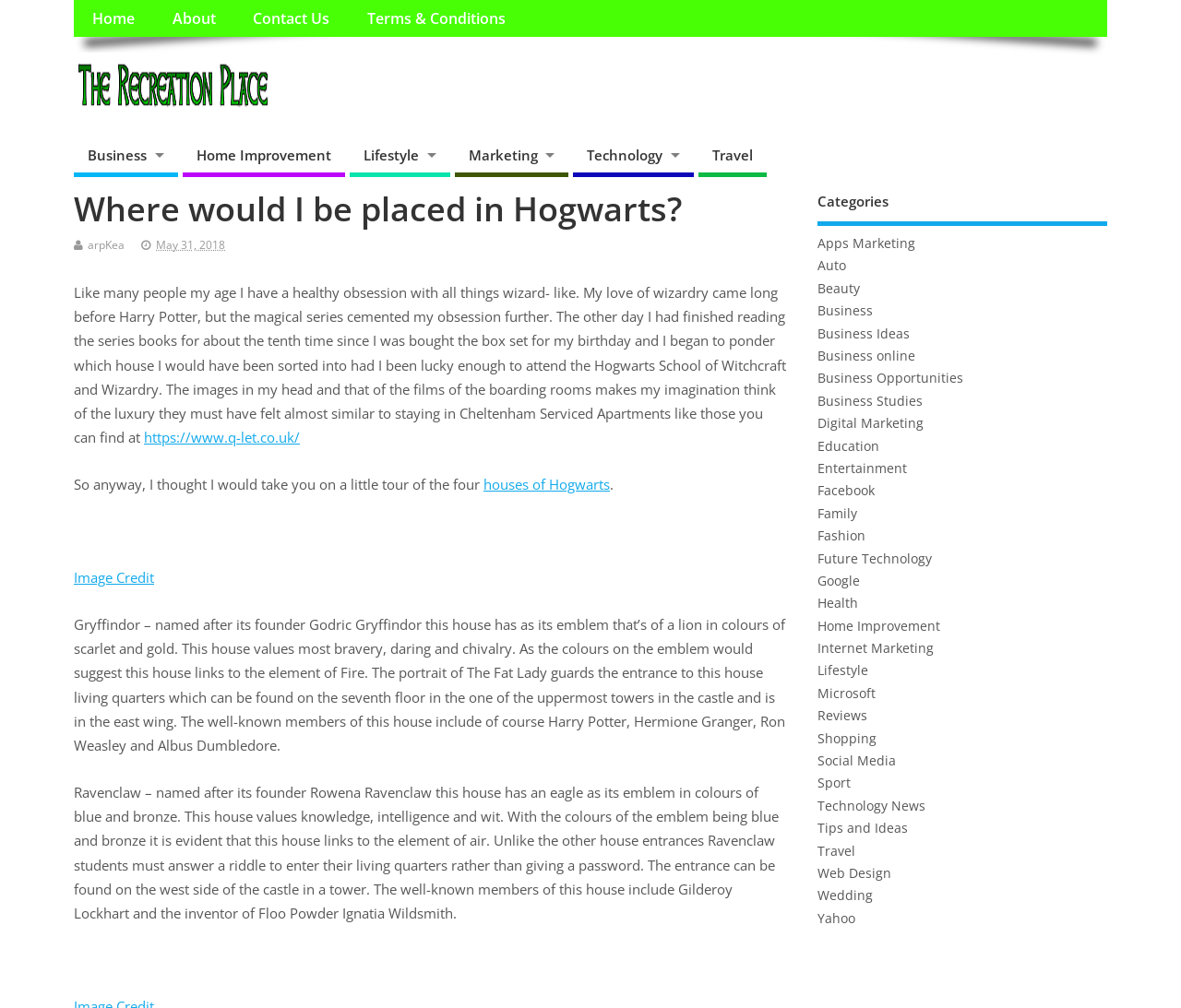Provide a short, one-word or phrase answer to the question below:
What is the location of the Gryffindor living quarters?

Seventh floor in the east wing